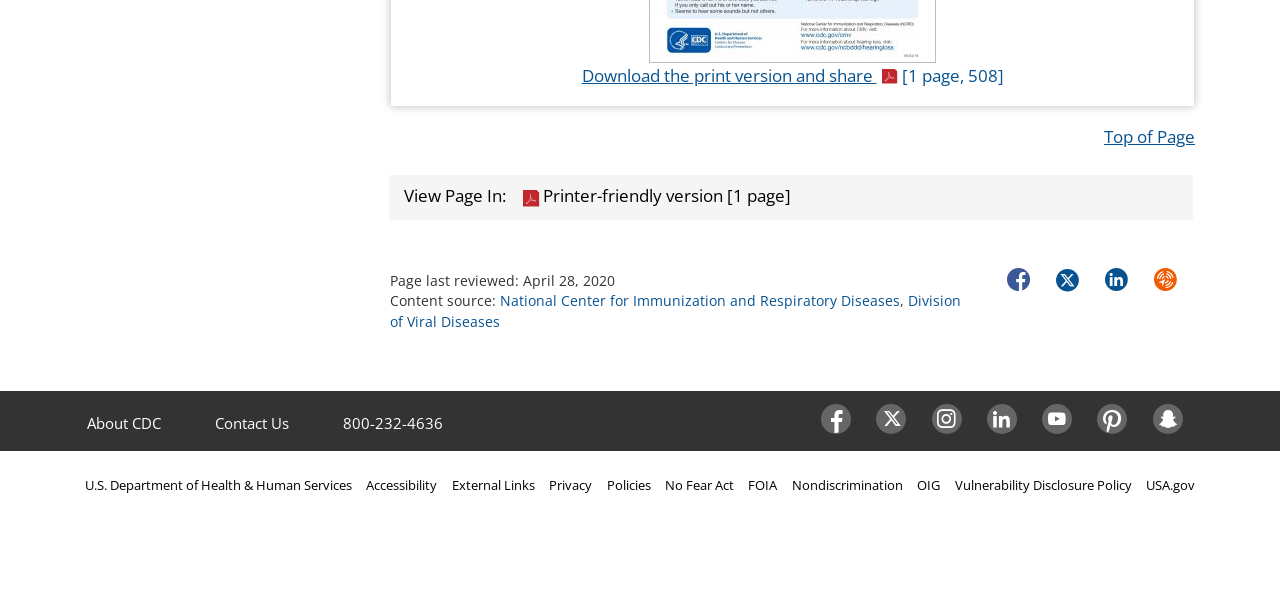Provide the bounding box coordinates of the UI element that matches the description: "Printer-friendly version [1 page]".

[0.409, 0.304, 0.618, 0.35]